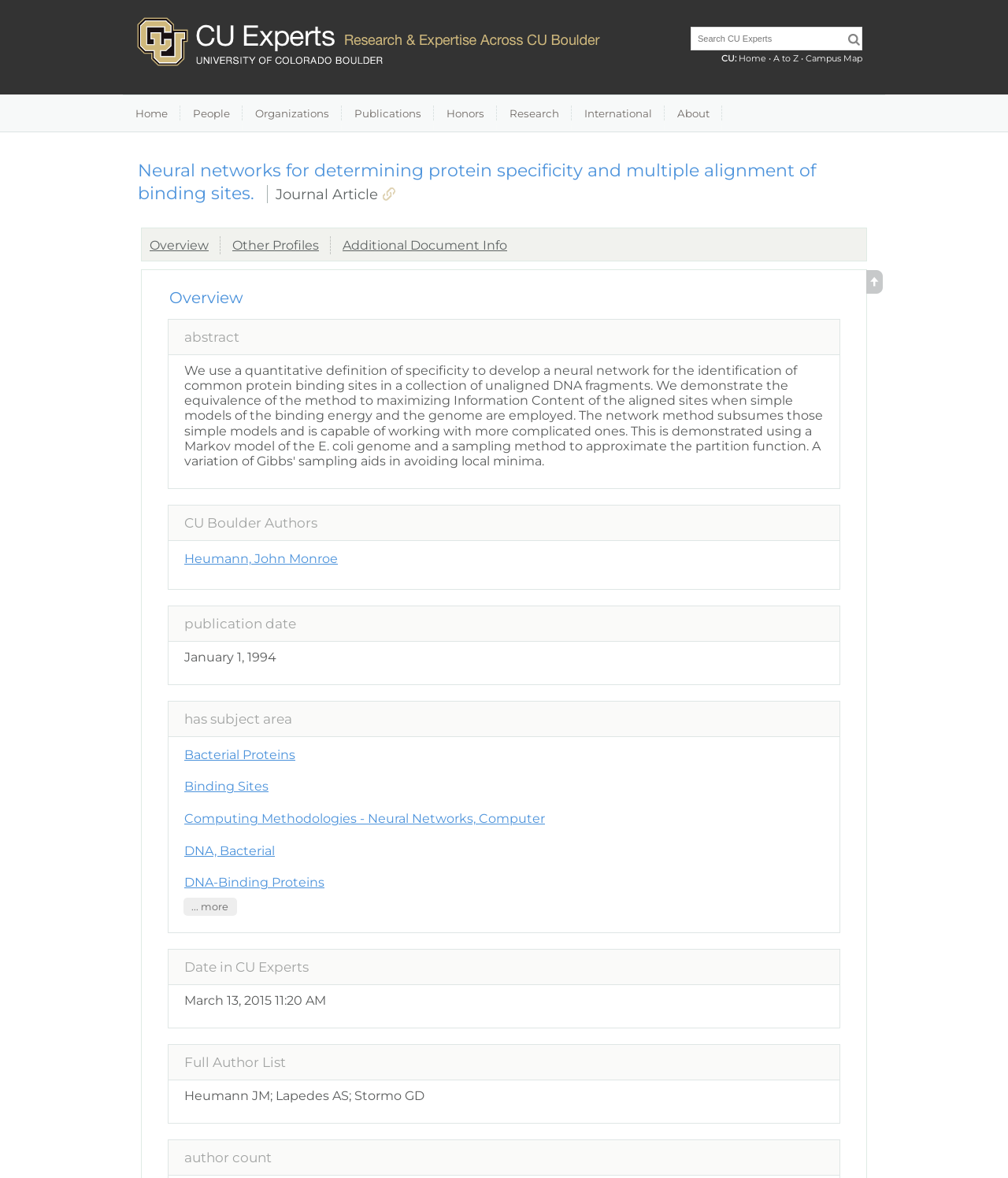Find the bounding box coordinates of the clickable area required to complete the following action: "Read Overview".

[0.148, 0.202, 0.207, 0.214]